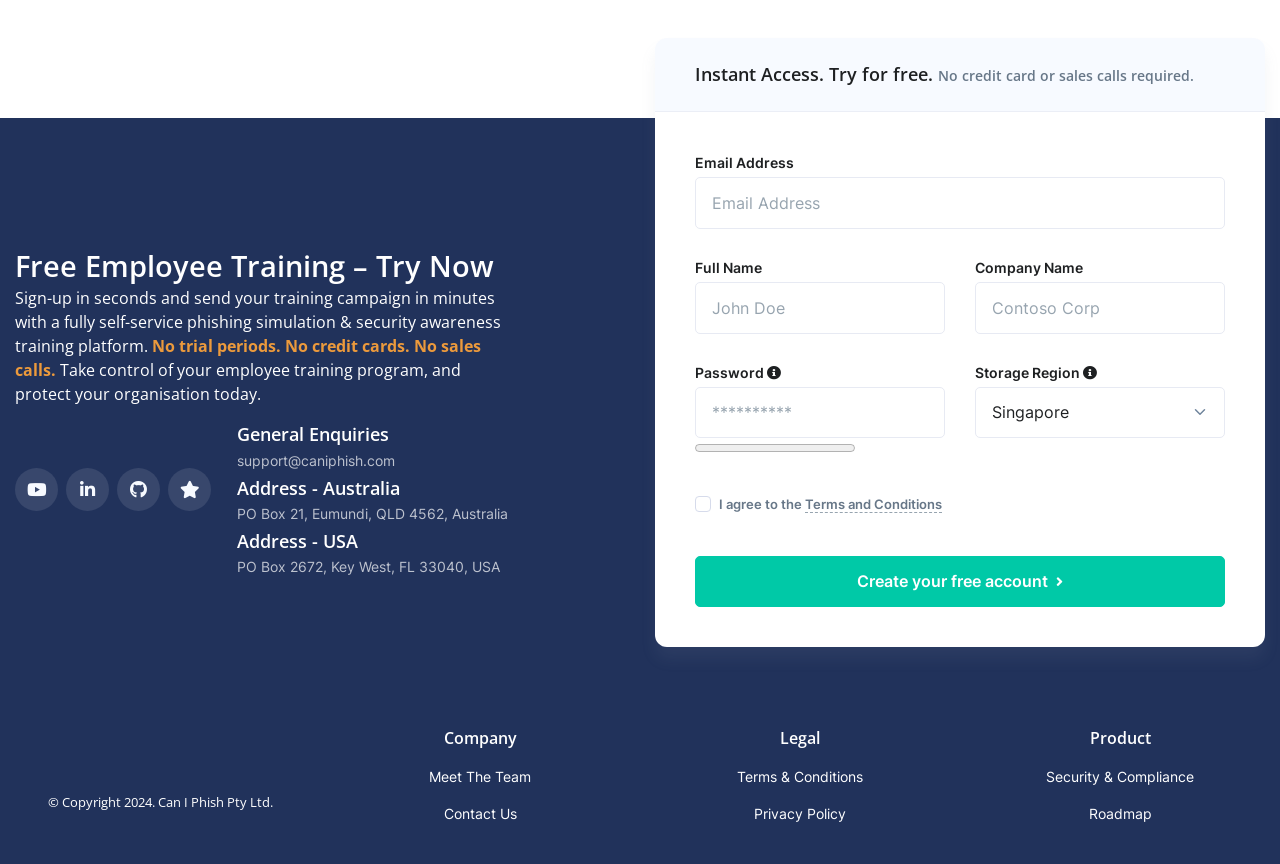Please find the bounding box coordinates of the element's region to be clicked to carry out this instruction: "Enter email address".

[0.543, 0.205, 0.957, 0.265]